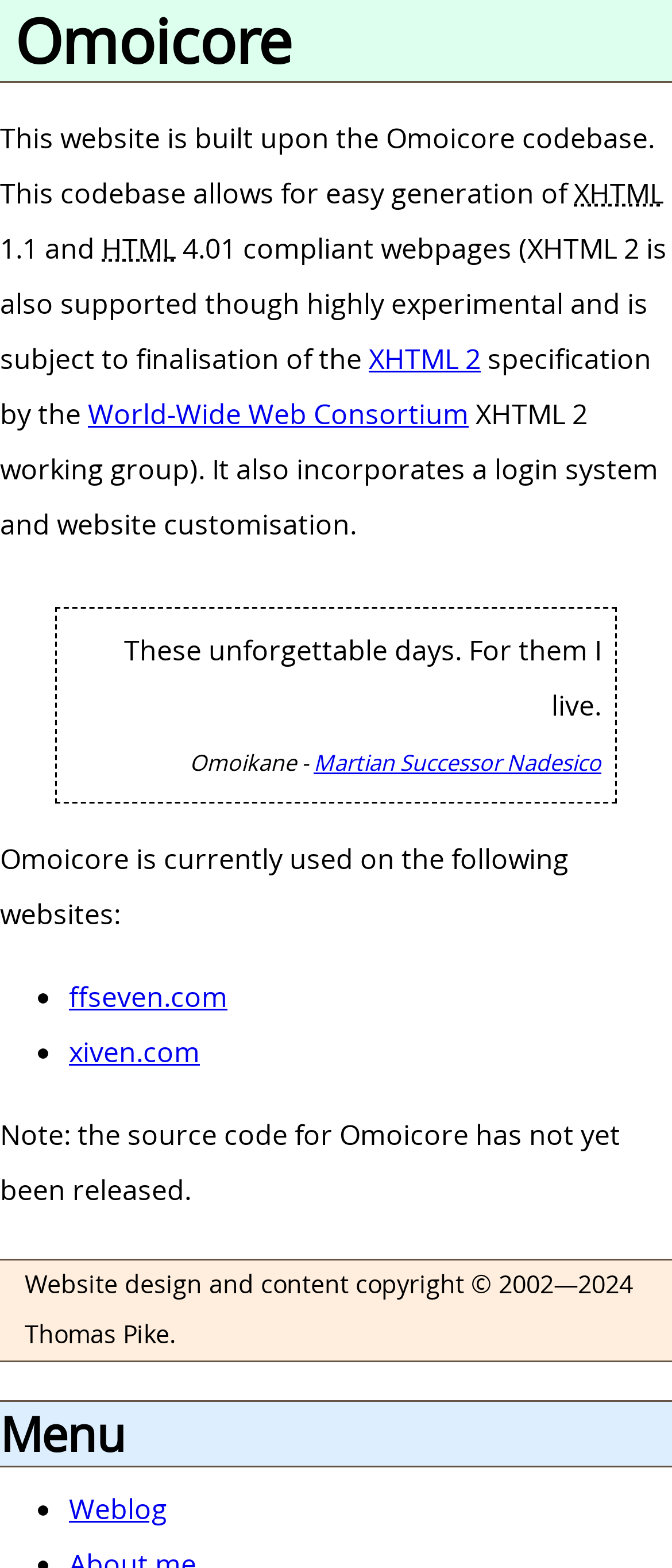Determine the bounding box for the UI element as described: "Martian Successor Nadesico". The coordinates should be represented as four float numbers between 0 and 1, formatted as [left, top, right, bottom].

[0.467, 0.477, 0.895, 0.496]